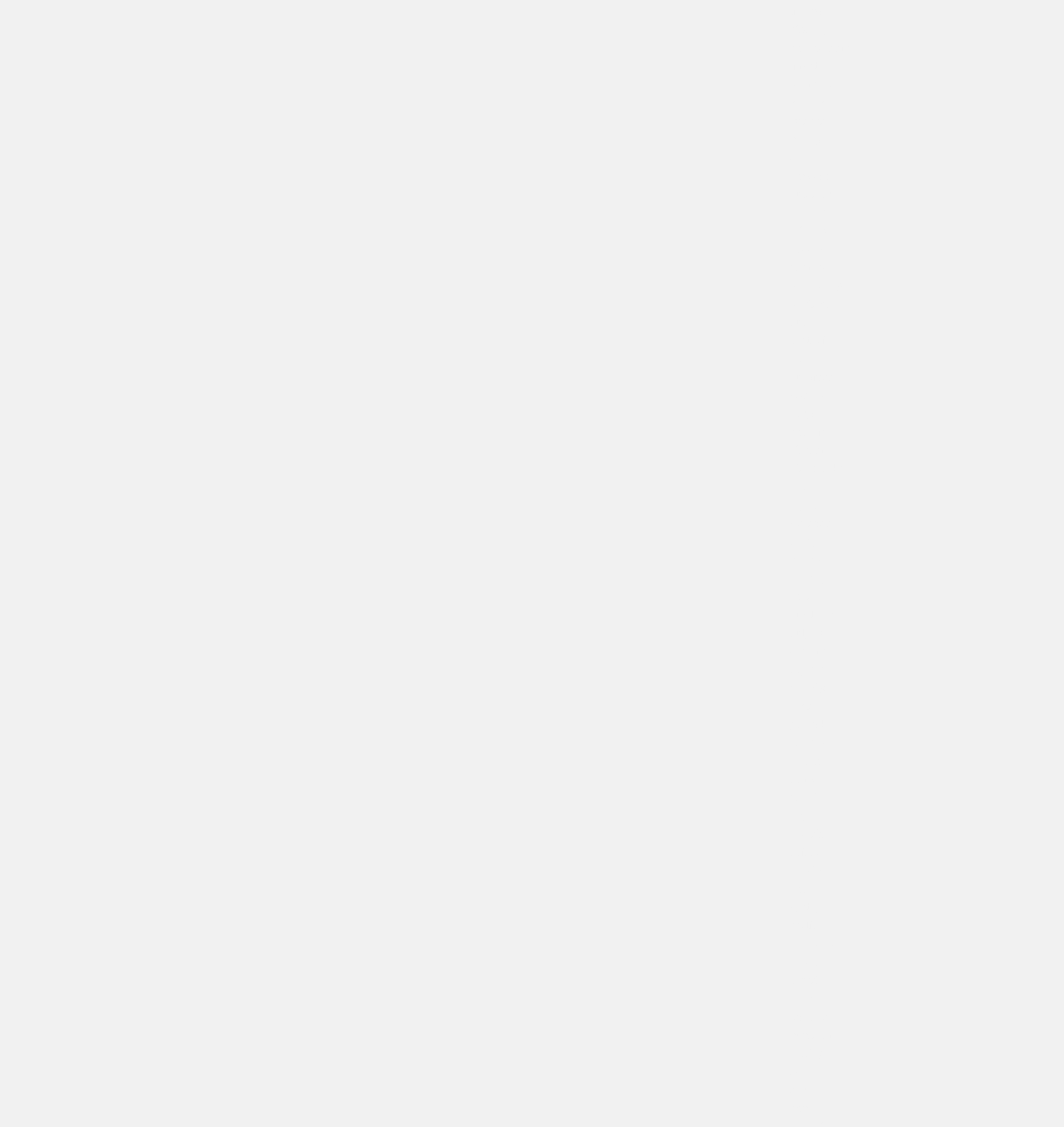Find the bounding box coordinates for the area that should be clicked to accomplish the instruction: "View terms of use".

None